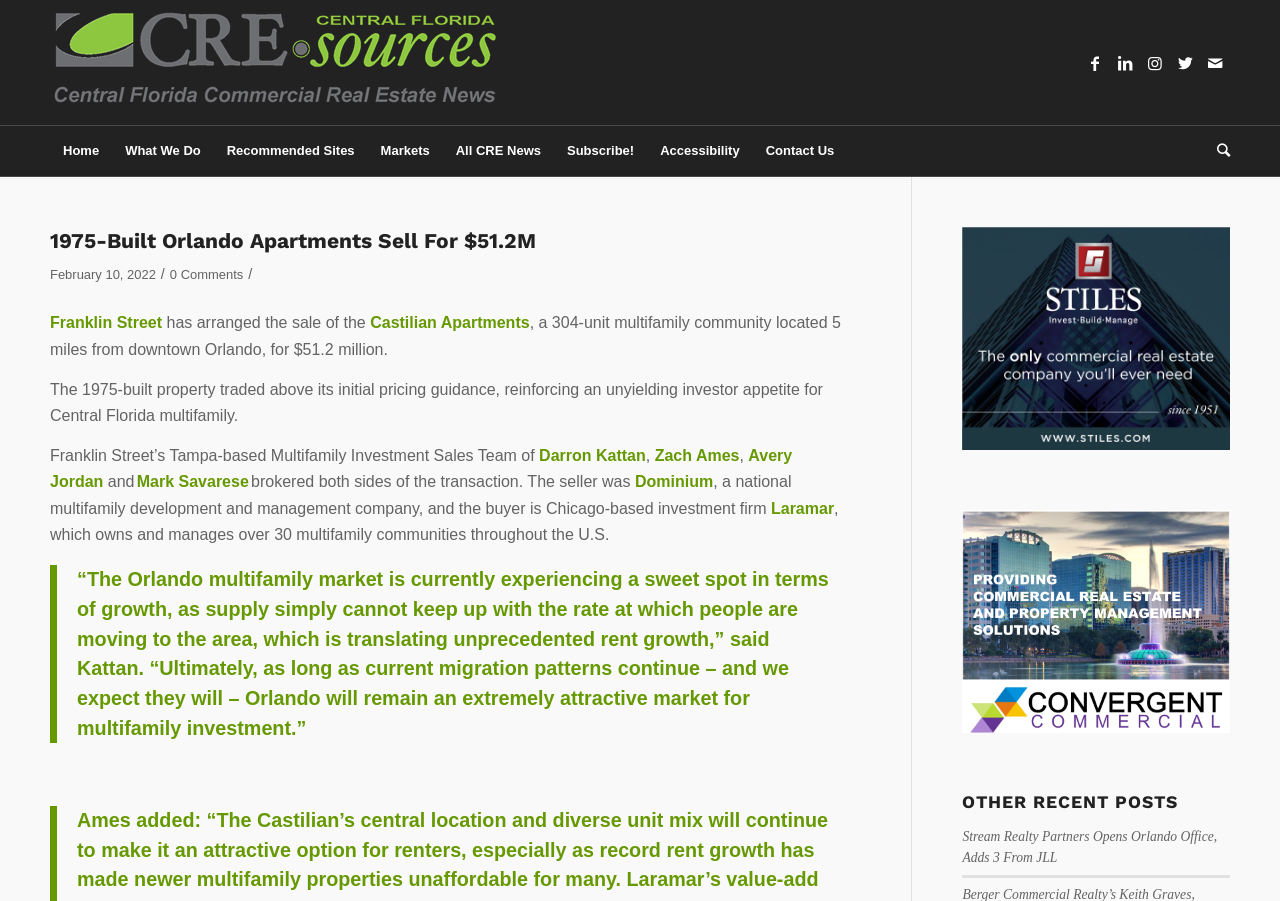Given the element description "Home" in the screenshot, predict the bounding box coordinates of that UI element.

[0.039, 0.14, 0.088, 0.195]